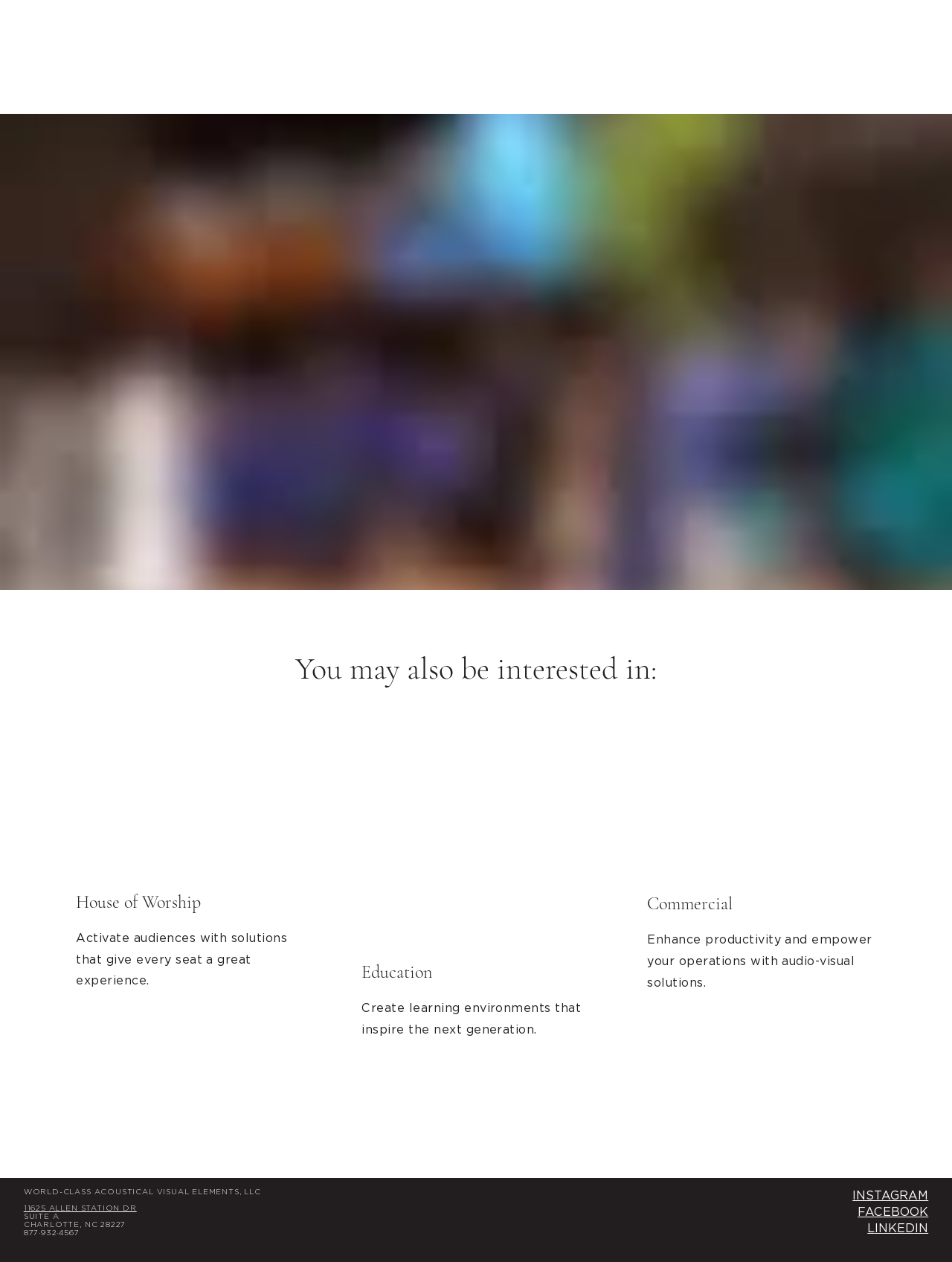Show the bounding box coordinates for the element that needs to be clicked to execute the following instruction: "Click on Commercial". Provide the coordinates in the form of four float numbers between 0 and 1, i.e., [left, top, right, bottom].

[0.68, 0.708, 0.77, 0.725]